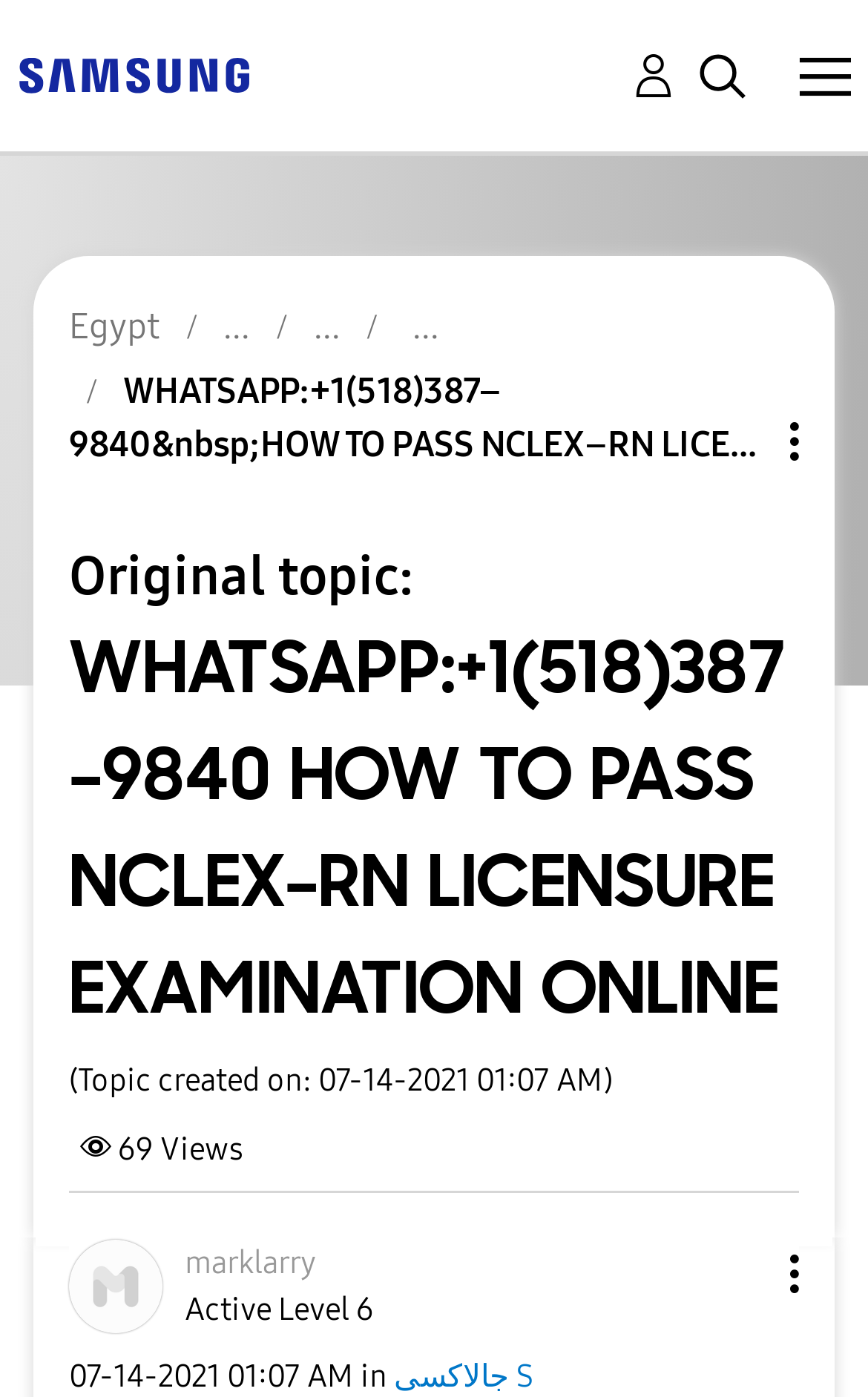What is the active level of the person who created the topic?
Please respond to the question thoroughly and include all relevant details.

I found the answer by looking at the StaticText element with the text 'Active Level 6' which is located at the bottom of the webpage, and then I found the corresponding image element with the text 'marklarry'.